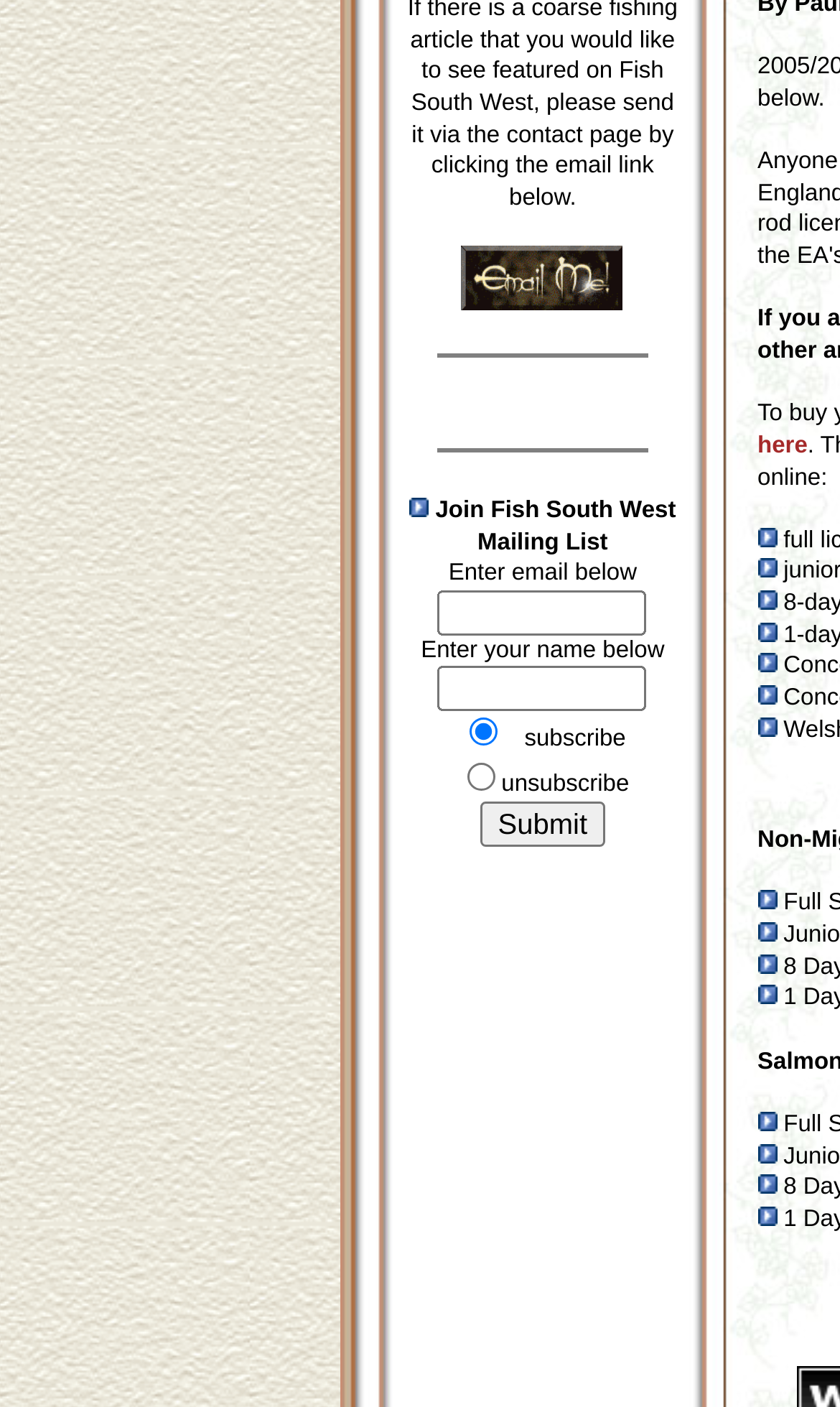From the element description here, predict the bounding box coordinates of the UI element. The coordinates must be specified in the format (top-left x, top-left y, bottom-right x, bottom-right y) and should be within the 0 to 1 range.

[0.902, 0.308, 0.961, 0.326]